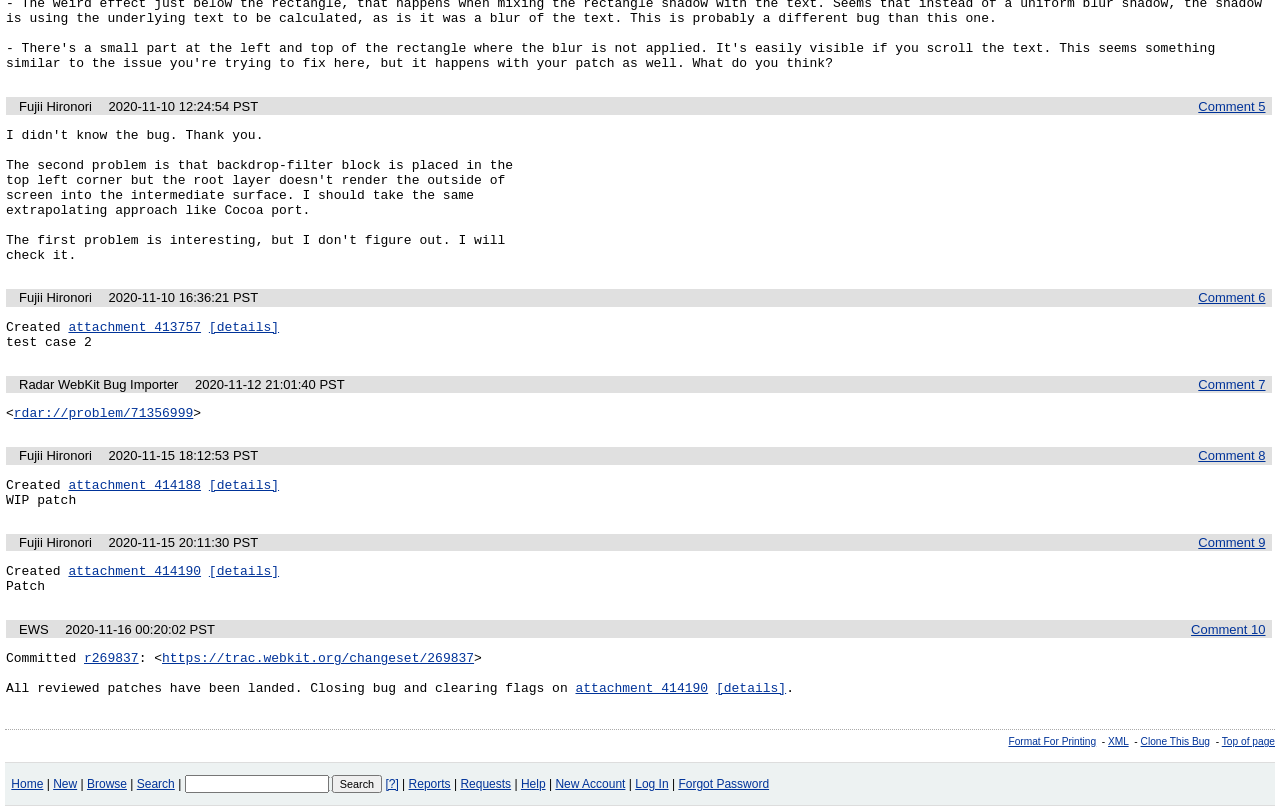What is the status of the bug?
Refer to the screenshot and deliver a thorough answer to the question presented.

I found the text 'All reviewed patches have been landed. Closing bug and clearing flags on' which indicates that the bug has been closed.